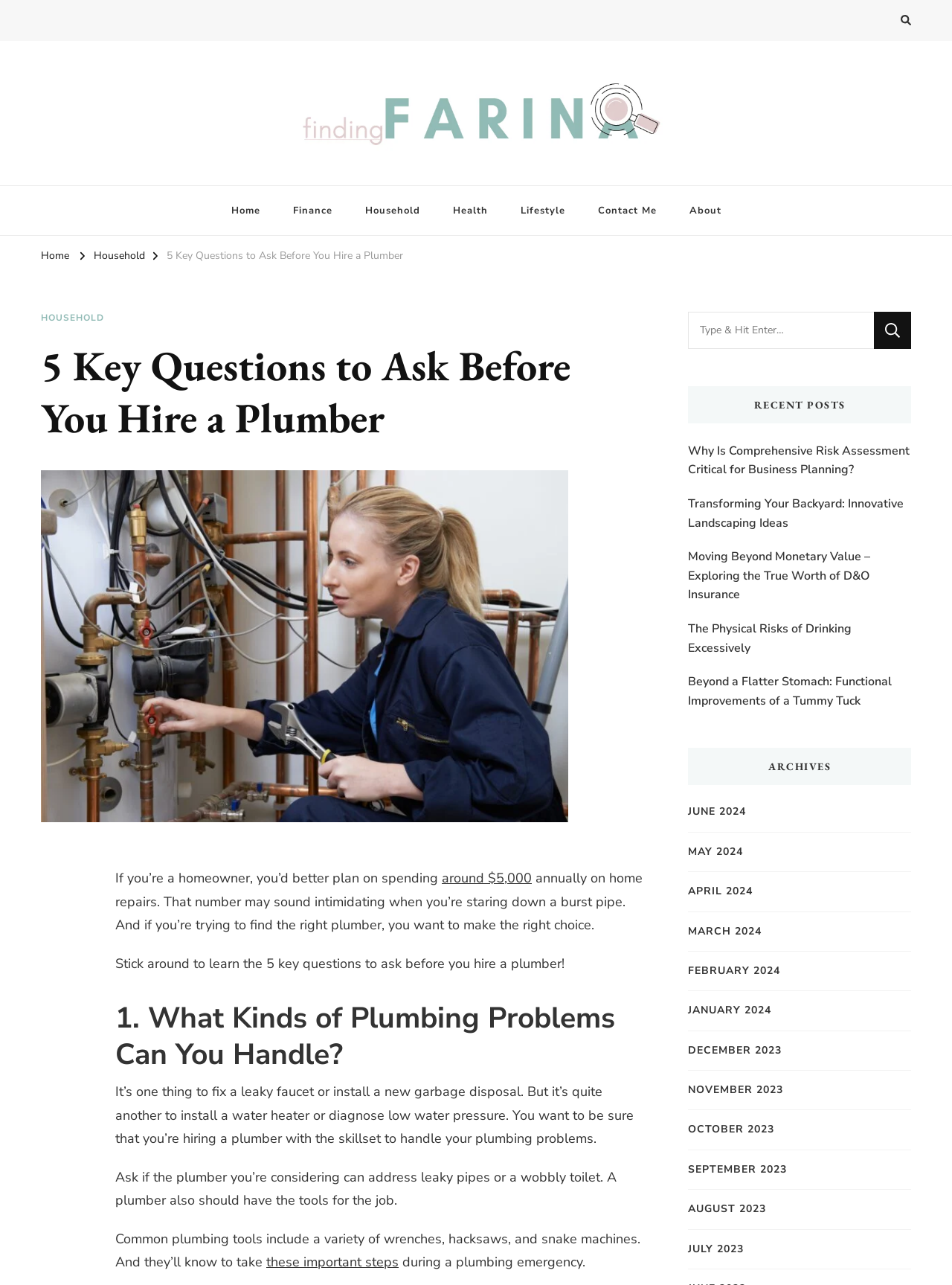Determine the bounding box coordinates for the area you should click to complete the following instruction: "Search for something".

[0.723, 0.243, 0.957, 0.271]